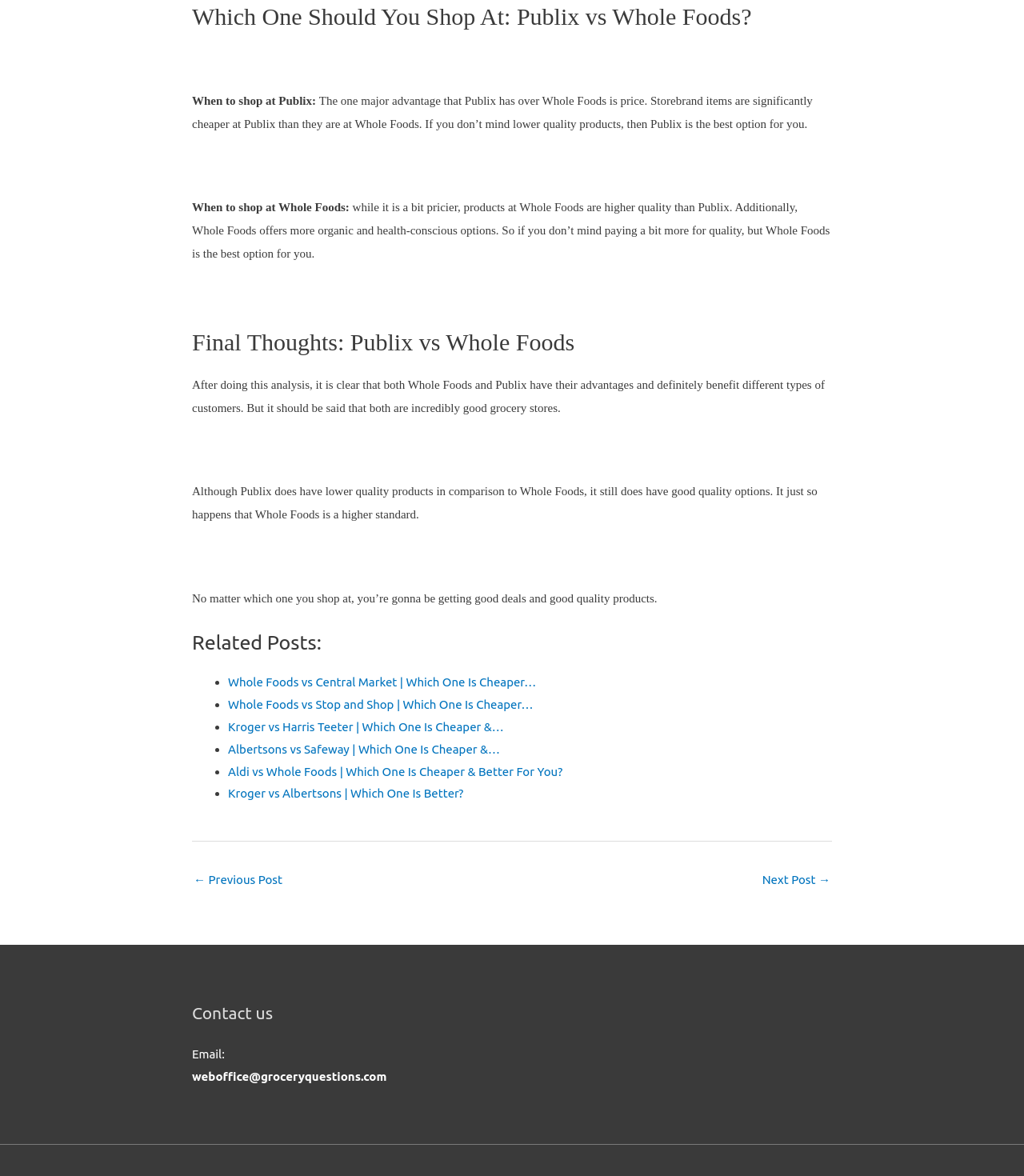Please indicate the bounding box coordinates of the element's region to be clicked to achieve the instruction: "Click on 'Email:'". Provide the coordinates as four float numbers between 0 and 1, i.e., [left, top, right, bottom].

[0.188, 0.89, 0.219, 0.902]